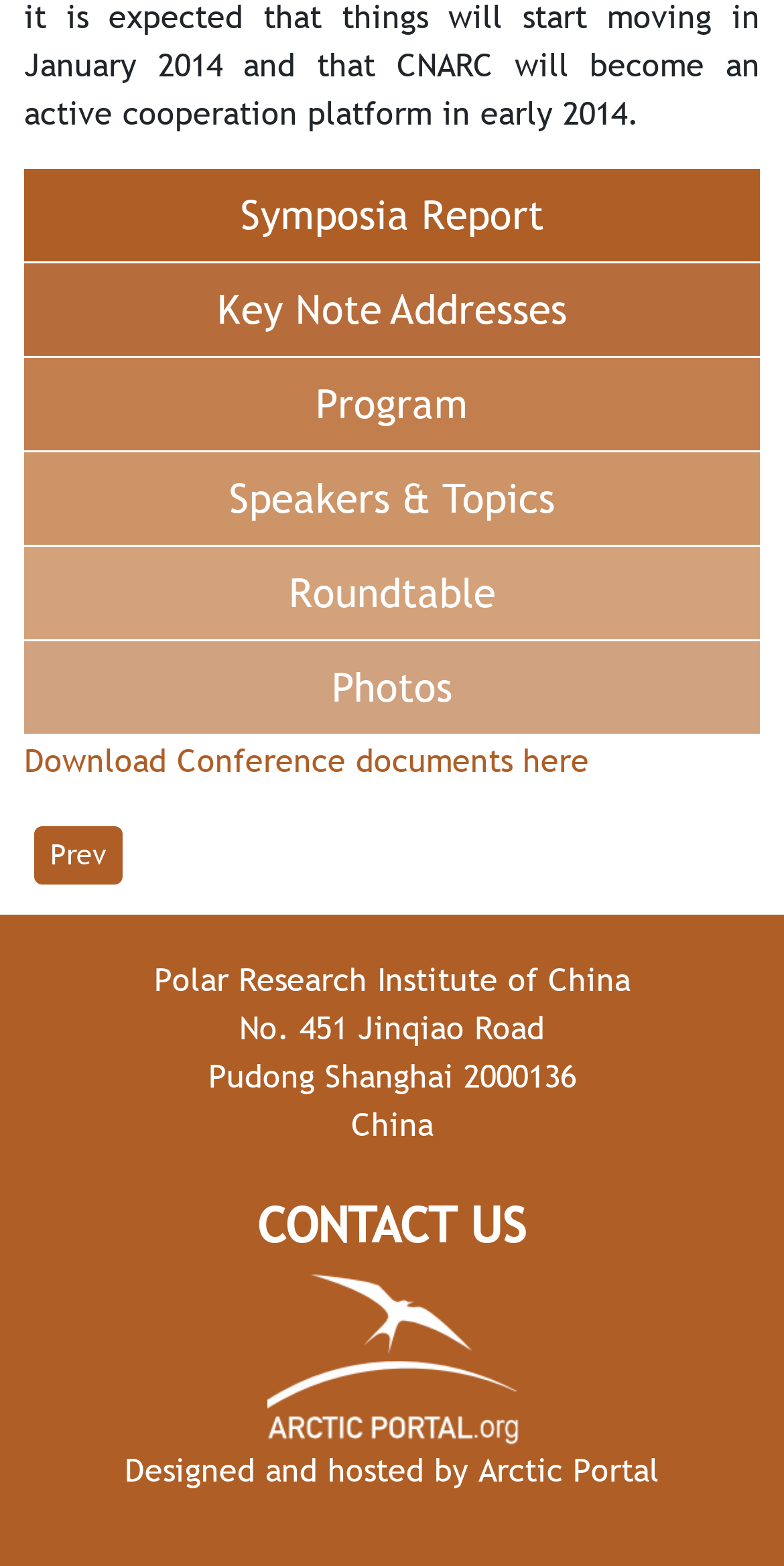What is the name of the research institute?
Refer to the screenshot and respond with a concise word or phrase.

Polar Research Institute of China